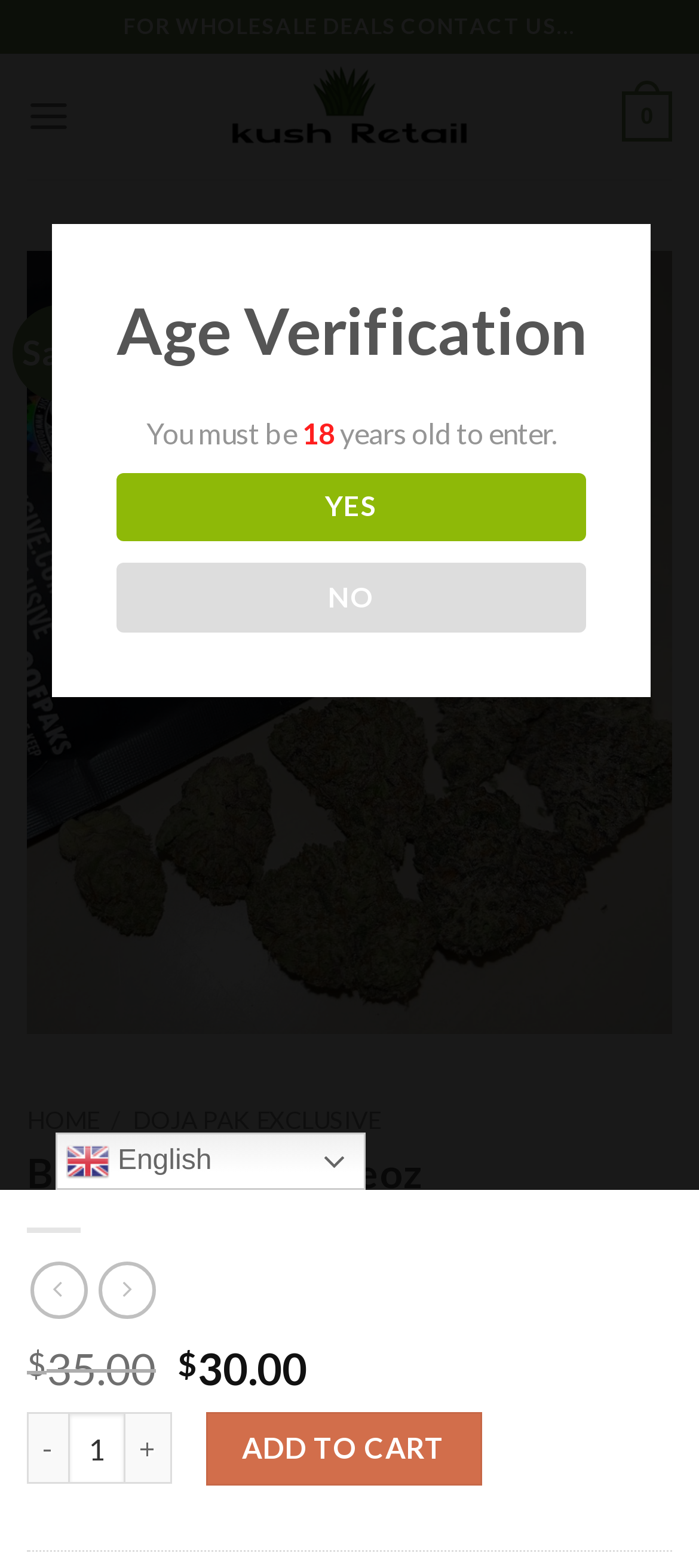Give a detailed account of the webpage, highlighting key information.

This webpage is an e-commerce page for buying cannabis products, specifically Bixcotti GG Oreoz. At the top, there is a wholesale deals contact information and a link to "Kush Retail" with an accompanying image. Below that, there is a menu link and a link with the text "0".

The main content of the page is a product showcase. There is a large image of the product, Bixcotti GG Oreoz, with a "Sale!" label on top. Below the image, there are navigation buttons, "Previous" and "Next", which are currently disabled. 

On the top-left side of the page, there are links to navigate to different sections of the website, including "HOME" and "DOJA PAK EXCLUSIVE". There is also a heading that displays the product name, "Bixcotti x GG X Oreoz". 

Further down, there are social media links and a section displaying the original and current prices of the product. Below that, there is a quantity selector with "+" and "-" buttons, and an "ADD TO CART" button. 

On the bottom-left side of the page, there is a language selection link with an English flag image. 

Lastly, there is an age verification section that requires users to confirm they are at least 18 years old to enter the website.